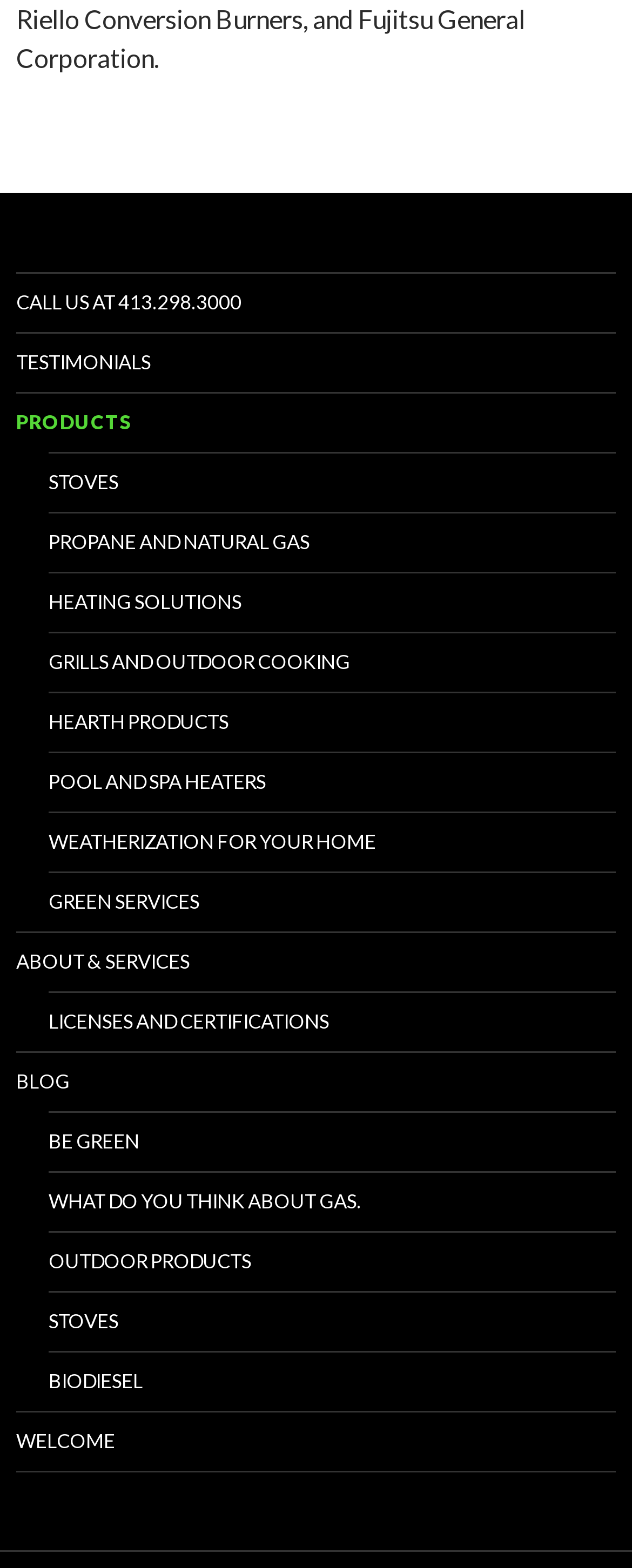Please provide the bounding box coordinates for the element that needs to be clicked to perform the following instruction: "Read testimonials". The coordinates should be given as four float numbers between 0 and 1, i.e., [left, top, right, bottom].

[0.026, 0.213, 0.974, 0.25]